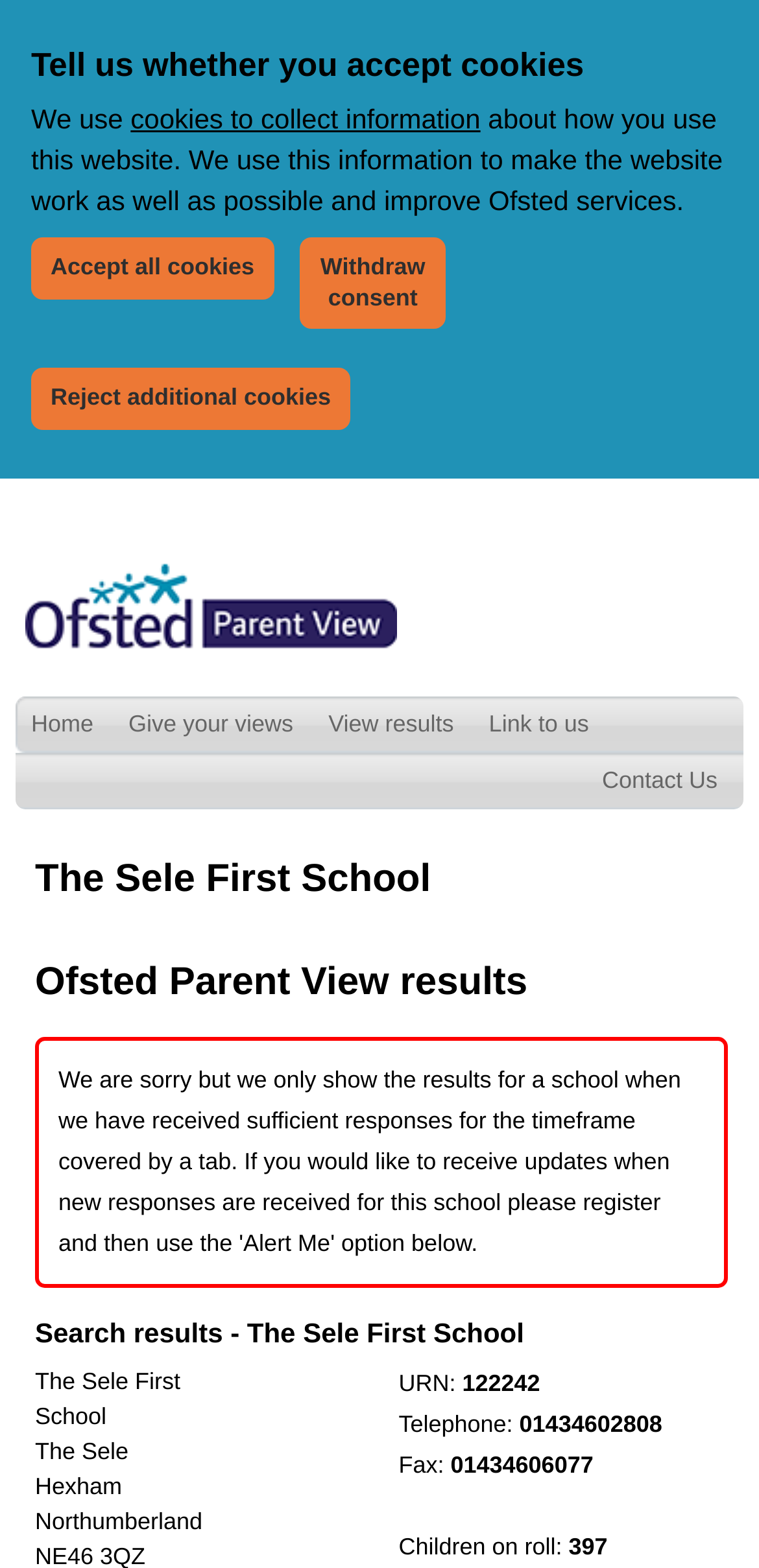Based on the image, please elaborate on the answer to the following question:
What is the telephone number of the school?

I found the telephone number of the school by looking at the static text element with the text 'Telephone:' and its corresponding value '01434602808' which is located at the bottom of the page.